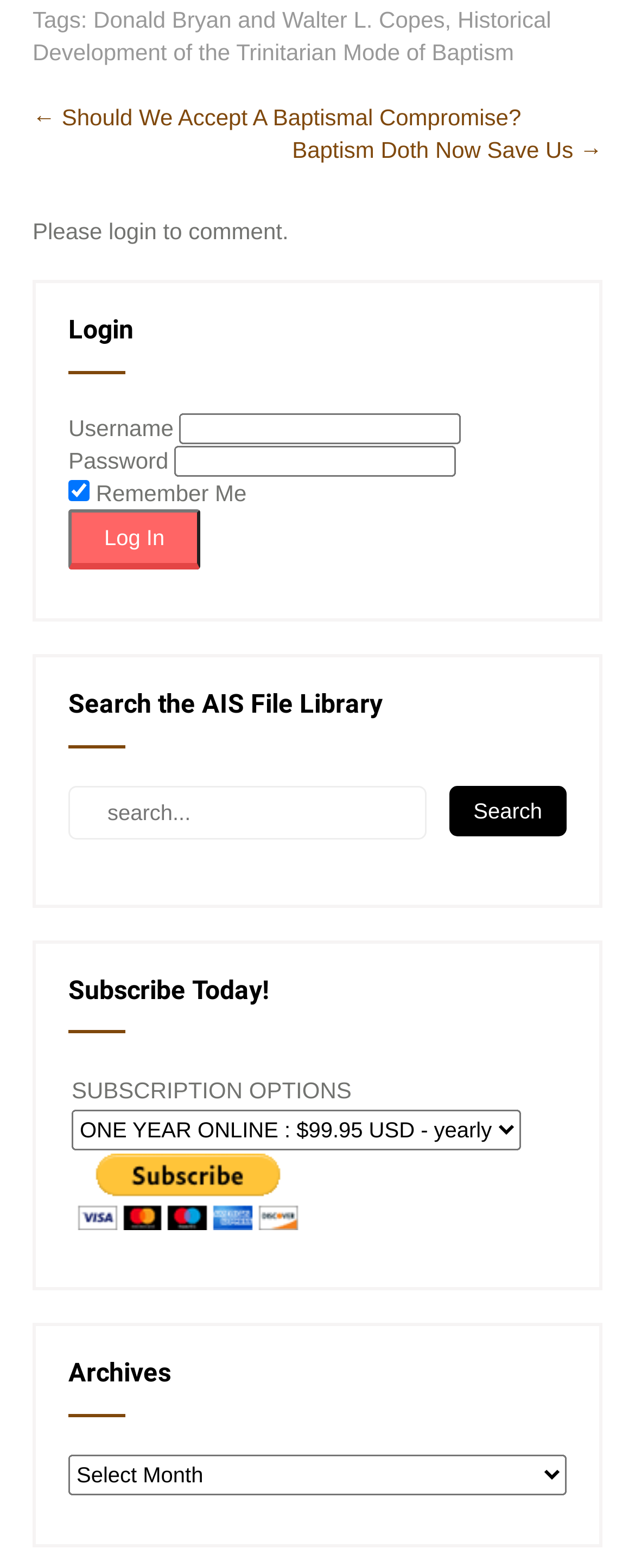Locate the bounding box coordinates of the element that needs to be clicked to carry out the instruction: "Click on the link 'Donald Bryan and Walter L. Copes'". The coordinates should be given as four float numbers ranging from 0 to 1, i.e., [left, top, right, bottom].

[0.147, 0.005, 0.7, 0.021]